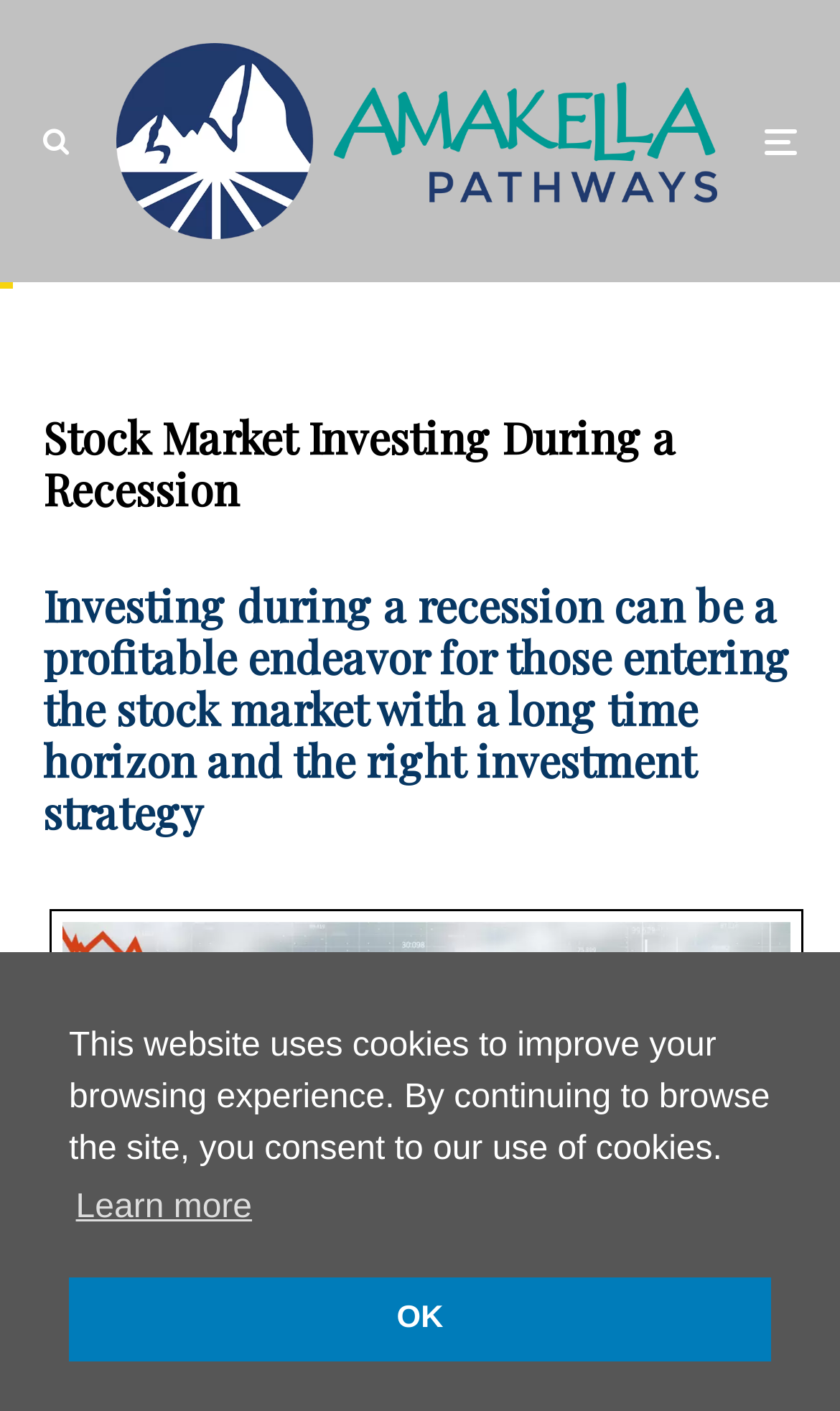Give a detailed overview of the webpage's appearance and contents.

The webpage is about stock market investing during a recession, with a focus on the benefits of investing with a long-term strategy. At the top left corner, there is a small icon represented by a Unicode character '\uf002'. Next to it, on the top center, is the Amakella Pathways Logo, which is an image. On the top right corner, there is an empty link.

Below the logo, there are two headings. The first heading is "Stock Market Investing During a Recession", and the second heading provides a brief summary of the webpage's content, stating that investing during a recession can be profitable with the right strategy.

At the bottom of the page, there is a notification about the website's use of cookies. The notification is accompanied by two buttons: "cookies - Learn more" and "OK cookie". The notification and buttons are positioned at the bottom center of the page.